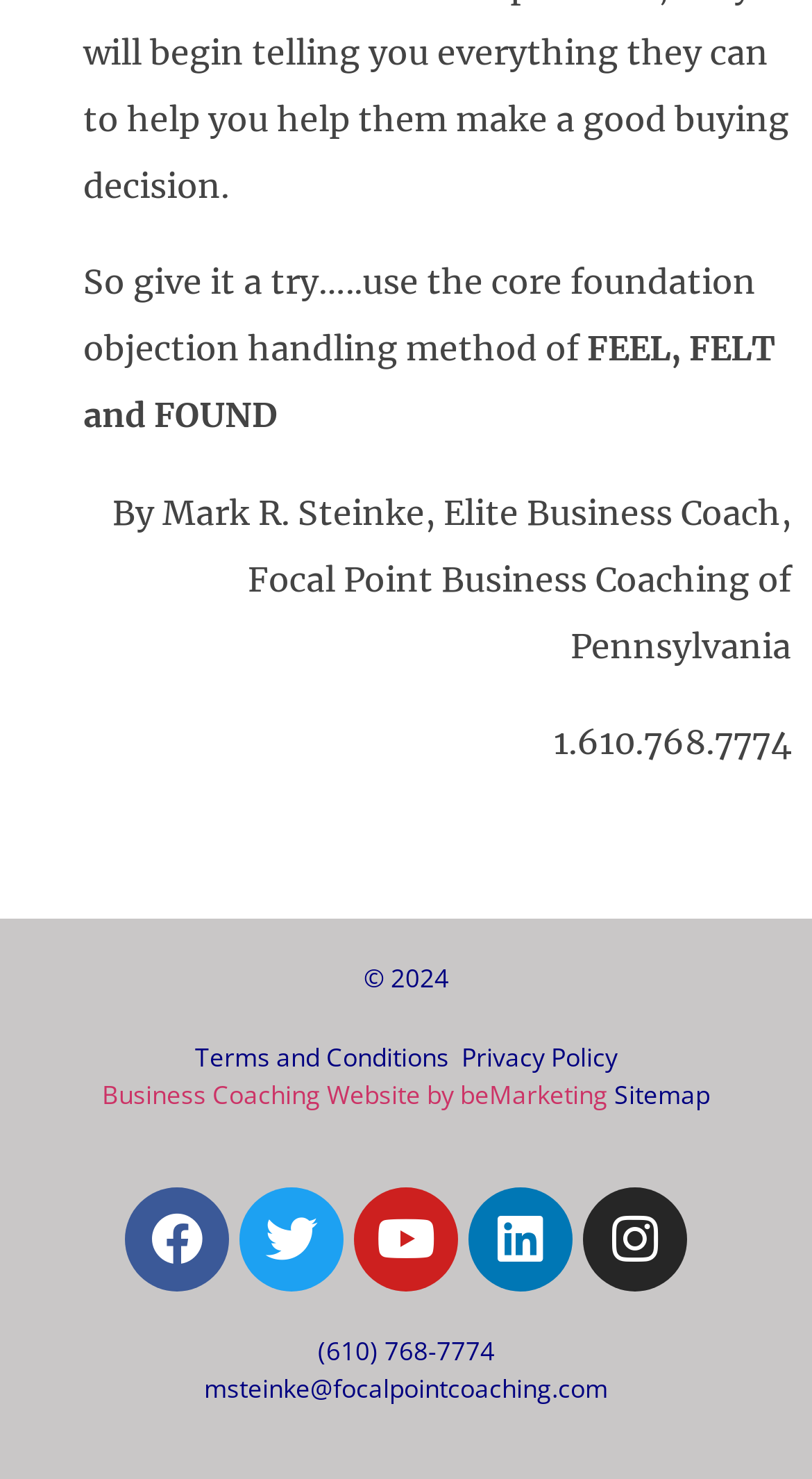Determine the coordinates of the bounding box that should be clicked to complete the instruction: "Call (610) 768-7774". The coordinates should be represented by four float numbers between 0 and 1: [left, top, right, bottom].

[0.391, 0.901, 0.609, 0.925]